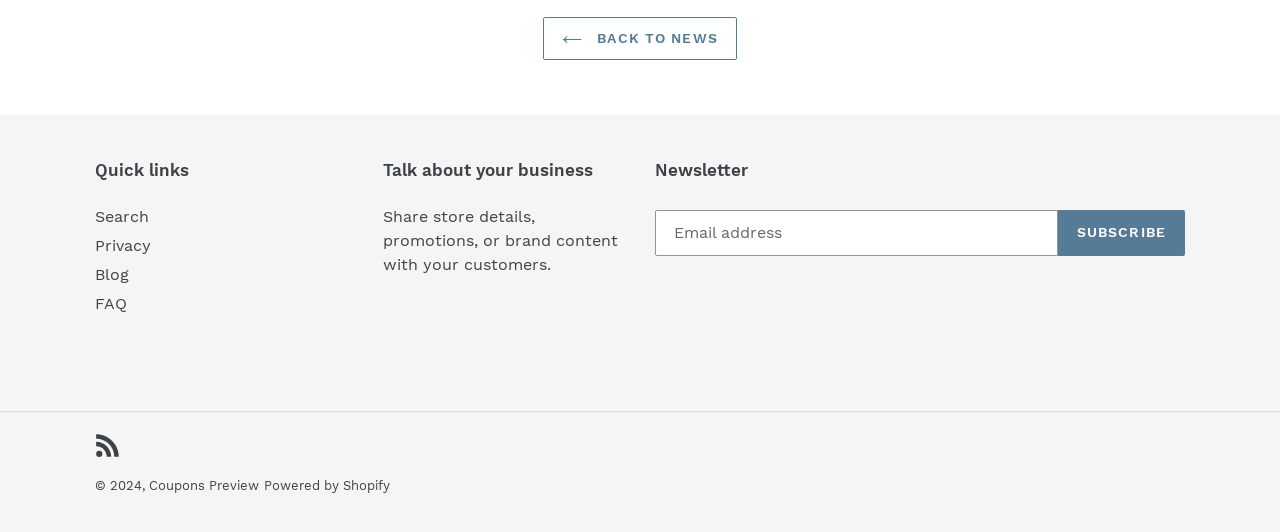Give a short answer to this question using one word or a phrase:
What type of content can be shared with customers?

Store details, promotions, or brand content